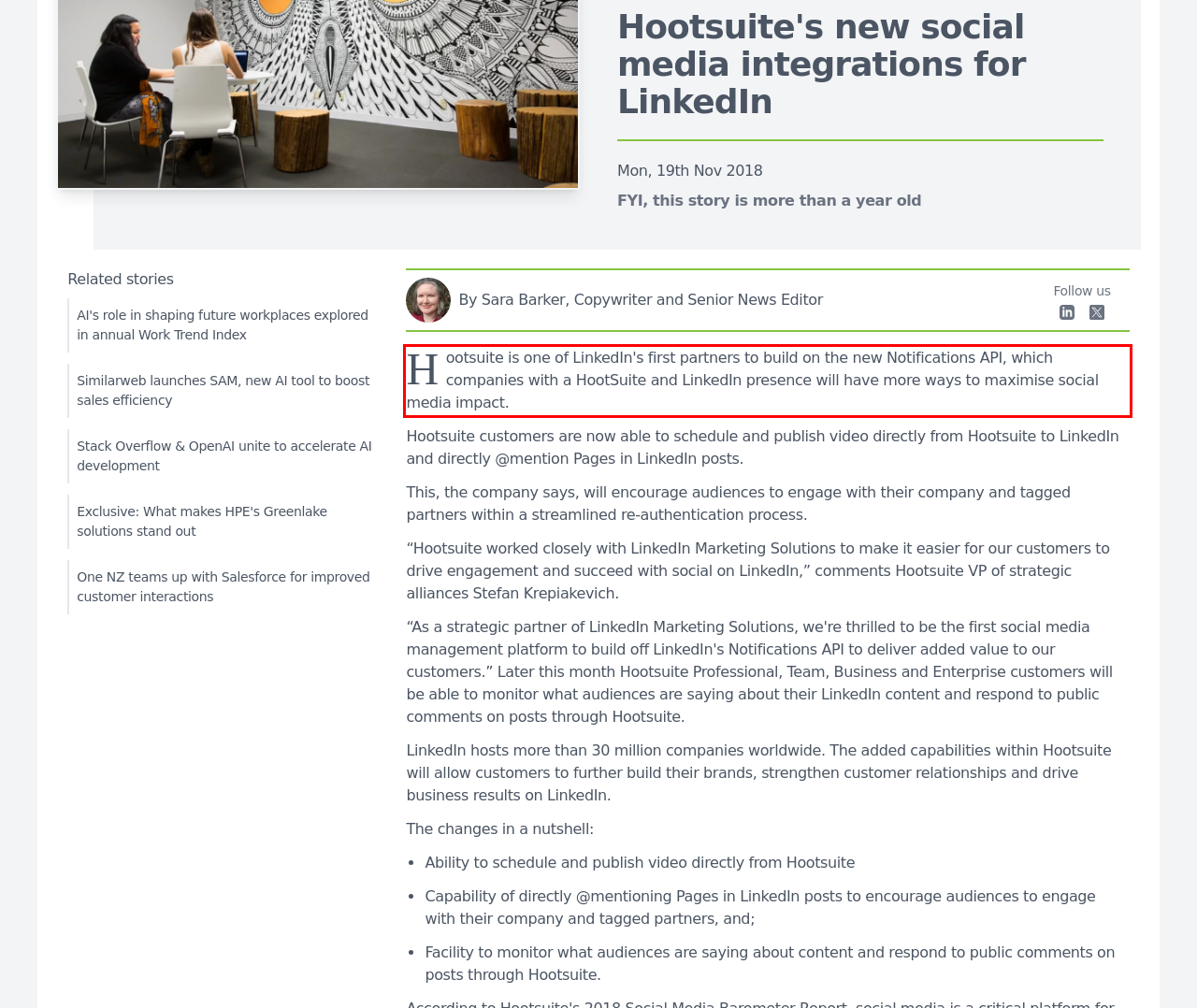Please perform OCR on the text content within the red bounding box that is highlighted in the provided webpage screenshot.

Hootsuite is one of LinkedIn's first partners to build on the new Notifications API, which companies with a HootSuite and LinkedIn presence will have more ways to maximise social media impact.